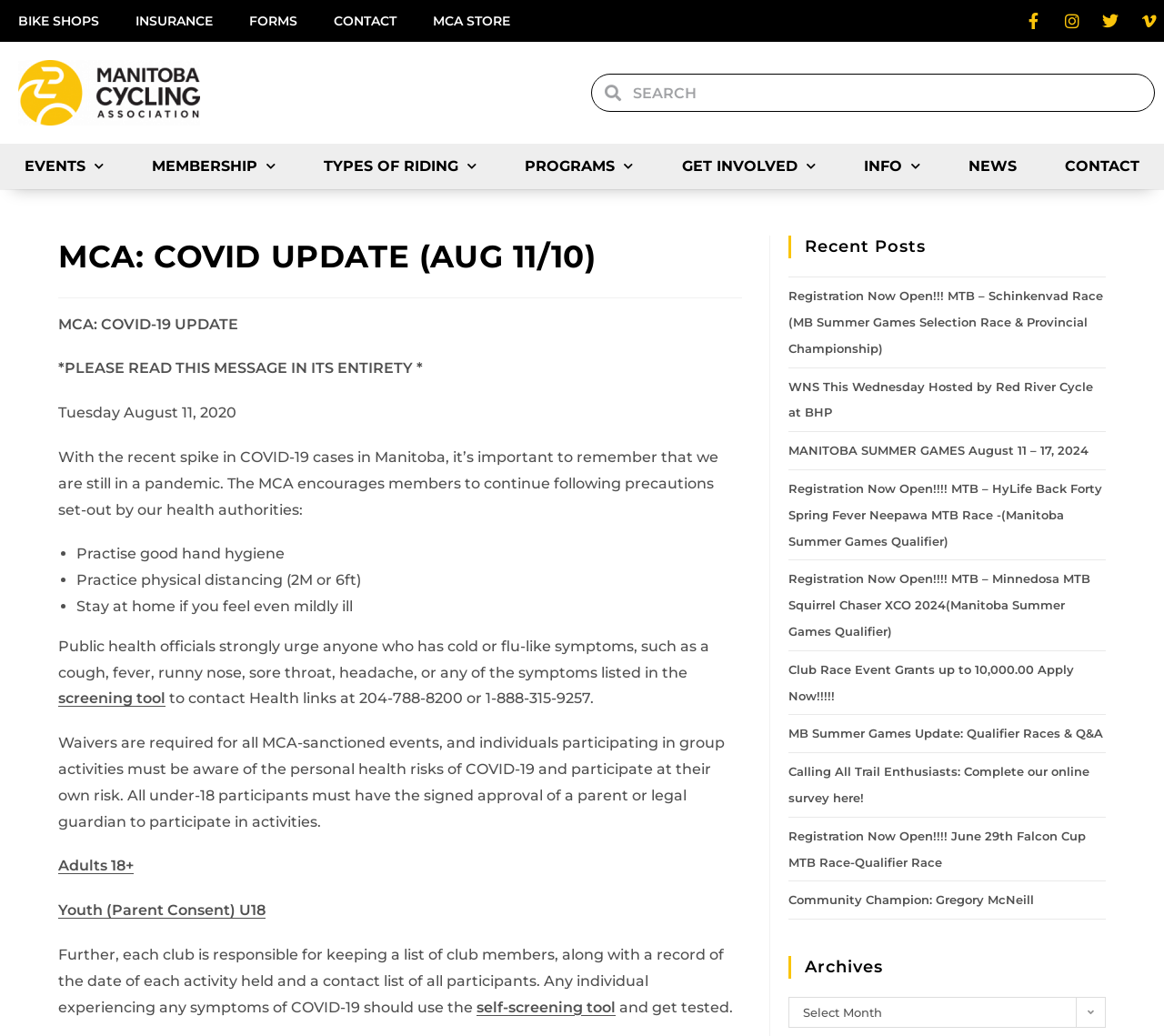Find and indicate the bounding box coordinates of the region you should select to follow the given instruction: "Select a month from archives".

[0.678, 0.963, 0.95, 0.992]